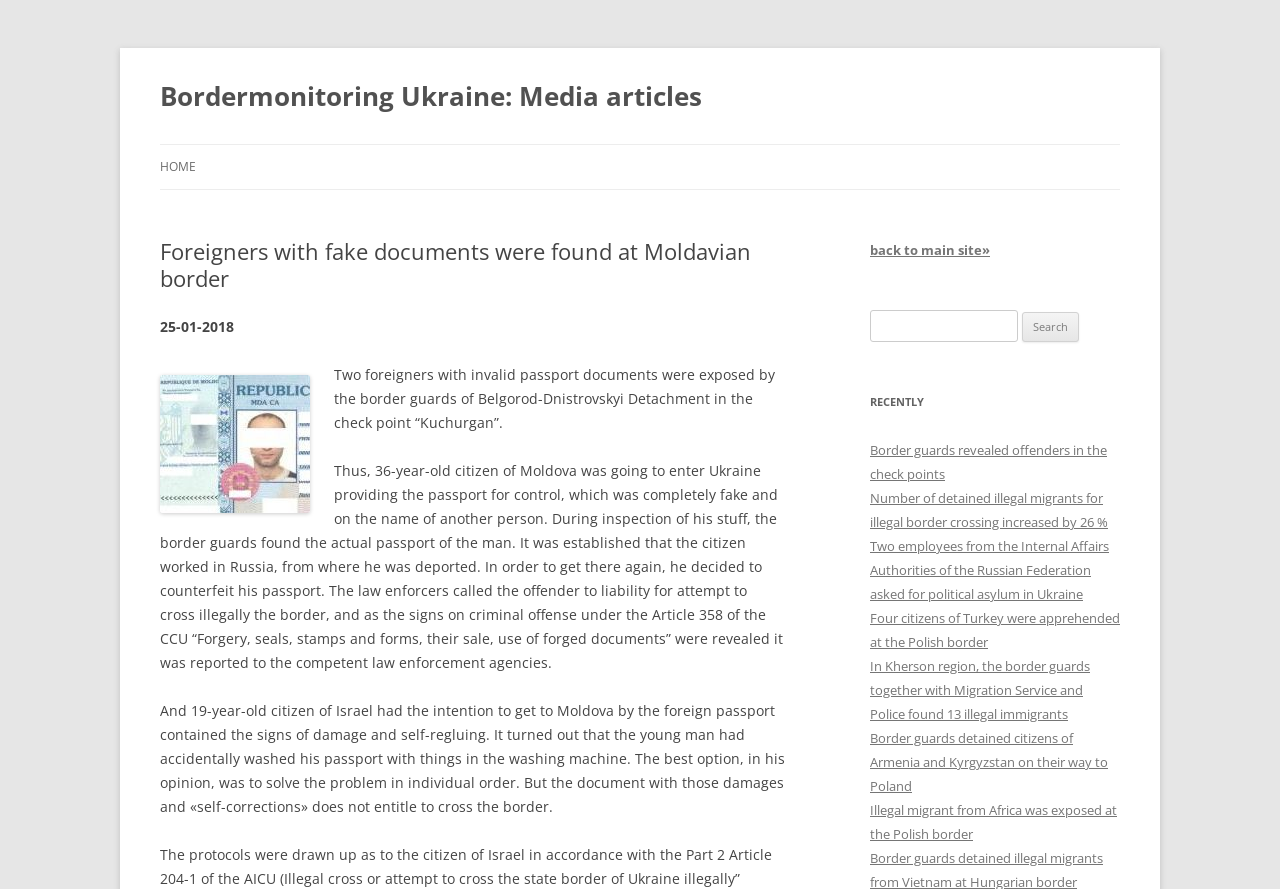Pinpoint the bounding box coordinates of the clickable area needed to execute the instruction: "Read about foreigners with fake documents". The coordinates should be specified as four float numbers between 0 and 1, i.e., [left, top, right, bottom].

[0.125, 0.268, 0.613, 0.327]